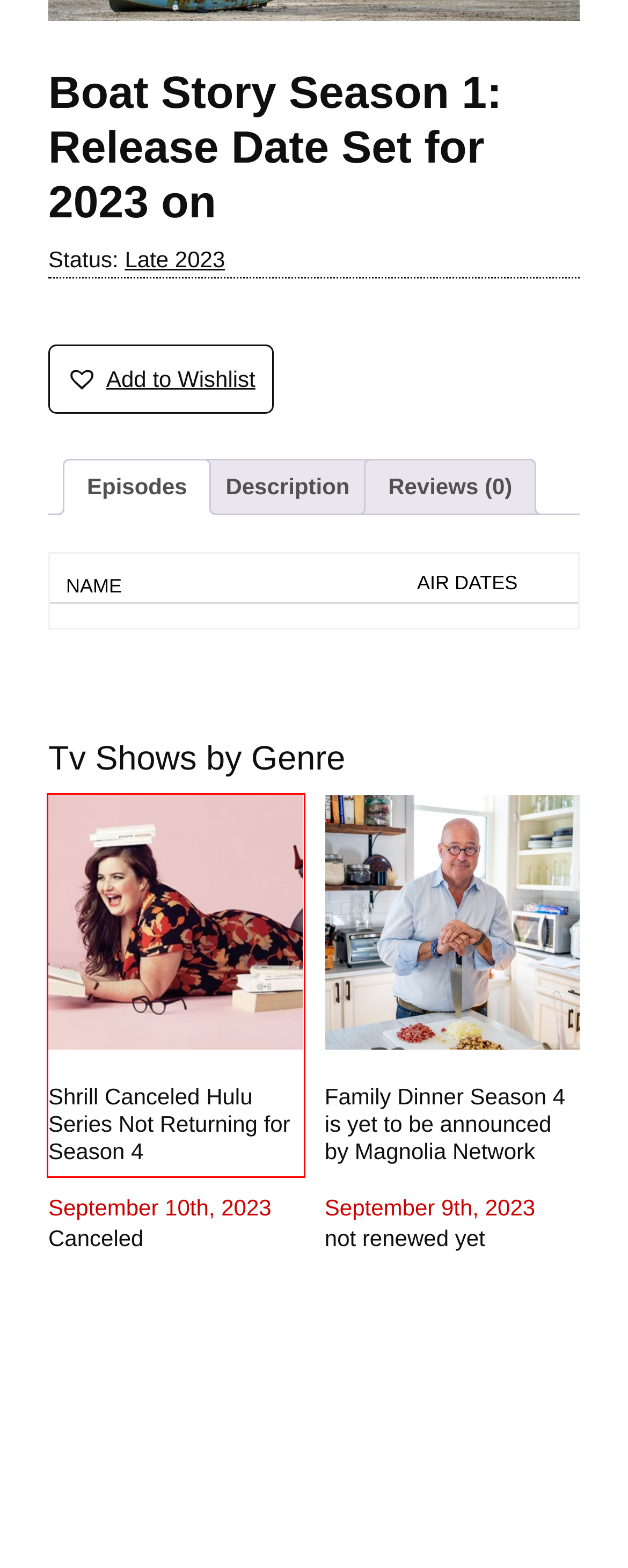Examine the screenshot of a webpage with a red bounding box around a UI element. Select the most accurate webpage description that corresponds to the new page after clicking the highlighted element. Here are the choices:
A. Atlanta Canceled FX Series Not Returning for Season 3
B. Shrill Canceled Hulu Series Not Returning for Season 4
C. Untitled Brad Ingelsby Task Force Project Season 1 is yet to be announced by HBO
D. Wishlist - Premiere-date.info
E. Mickey Mouse Funhouse Season 3 is yet to be announced by Disney Junior
F. The Thing About Pam Canceled NBC Series Not Returning for Season 2
G. Regular Show Canceled Cartoon Network Series Not Returning for Season 9
H. Late 2023 TV Shows - Premiere-date.info

B